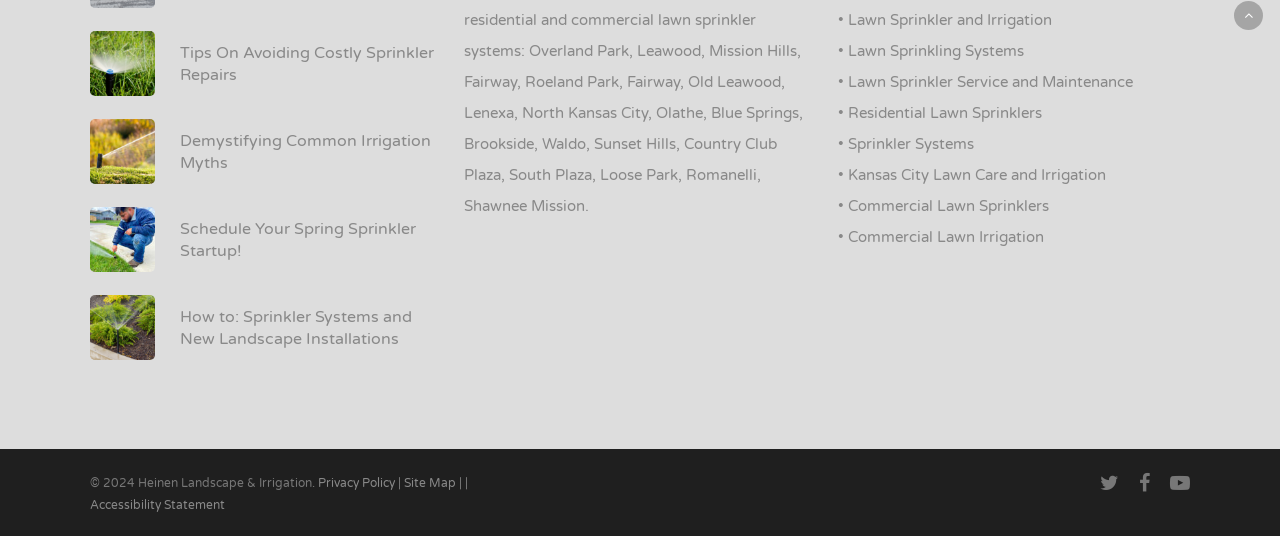Show the bounding box coordinates of the region that should be clicked to follow the instruction: "Check the site map."

[0.316, 0.888, 0.356, 0.914]